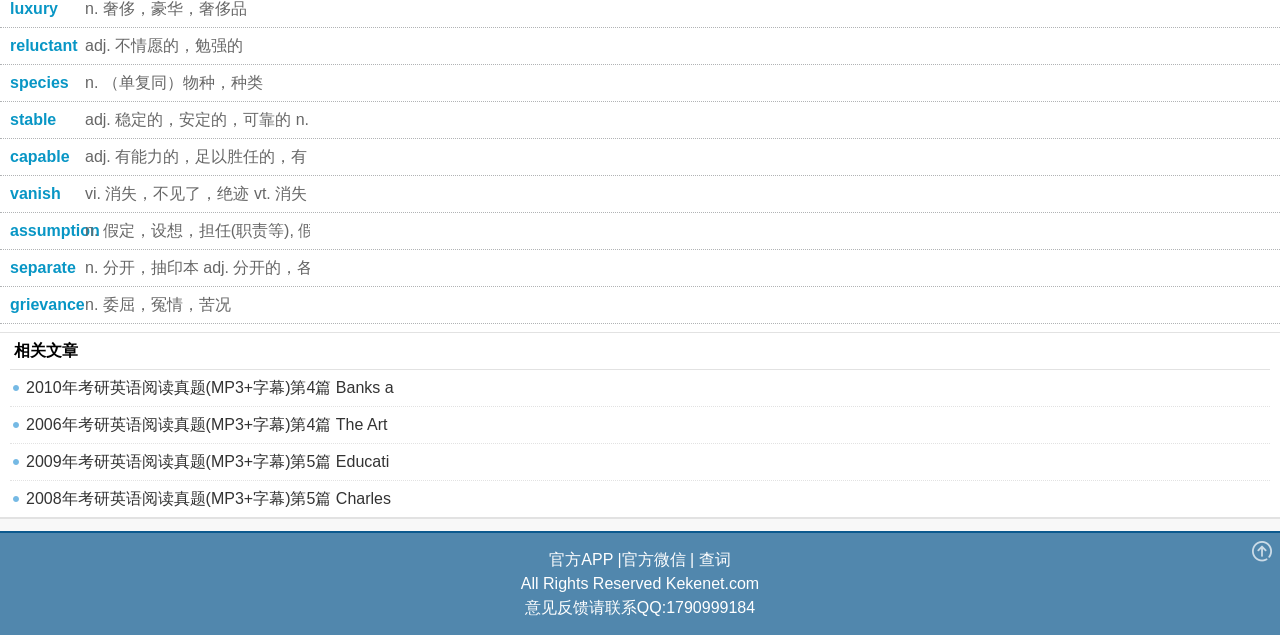Could you find the bounding box coordinates of the clickable area to complete this instruction: "click the link to 2006年考研英语阅读真题"?

[0.008, 0.641, 0.992, 0.698]